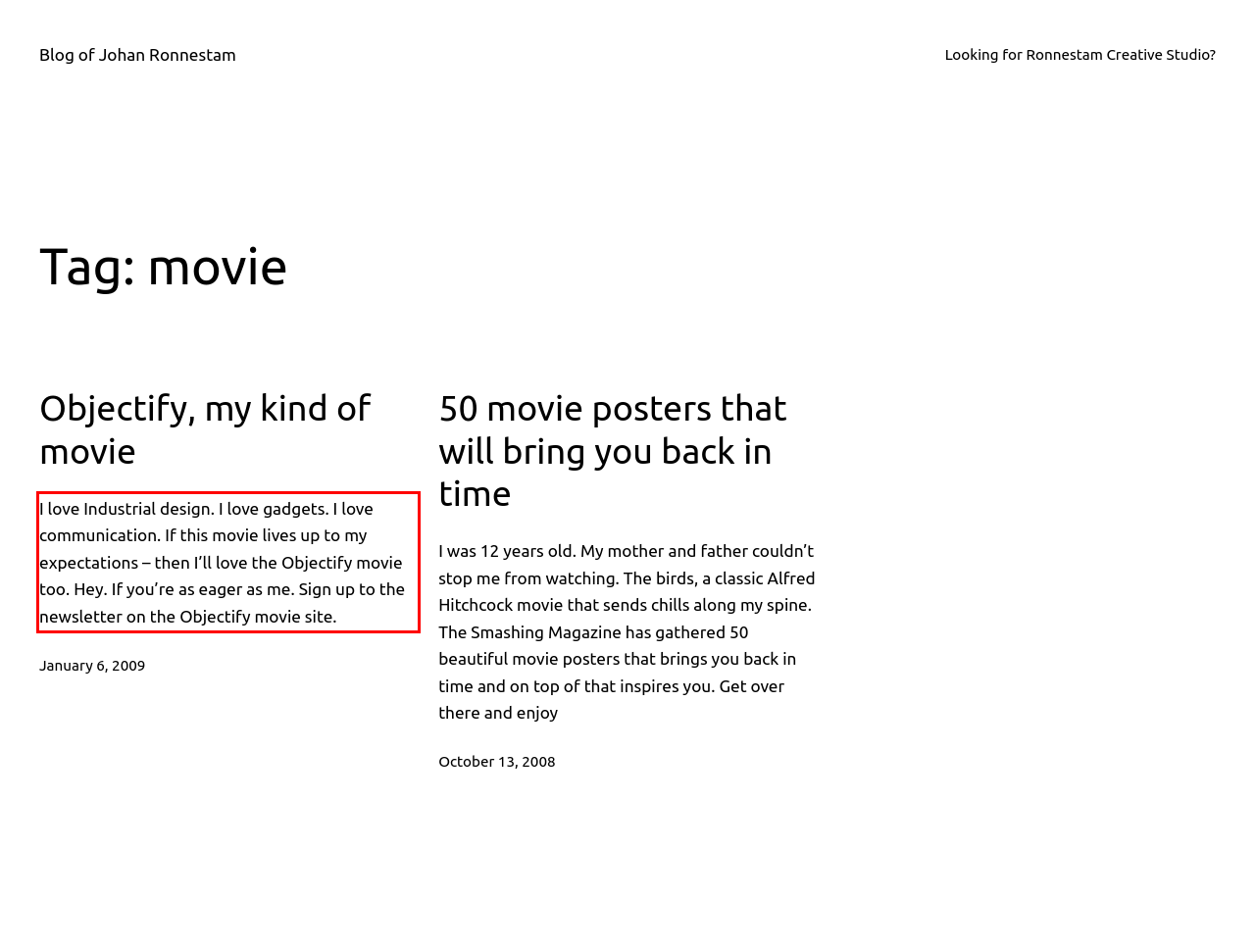Please use OCR to extract the text content from the red bounding box in the provided webpage screenshot.

I love Industrial design. I love gadgets. I love communication. If this movie lives up to my expectations – then I’ll love the Objectify movie too. Hey. If you’re as eager as me. Sign up to the newsletter on the Objectify movie site.